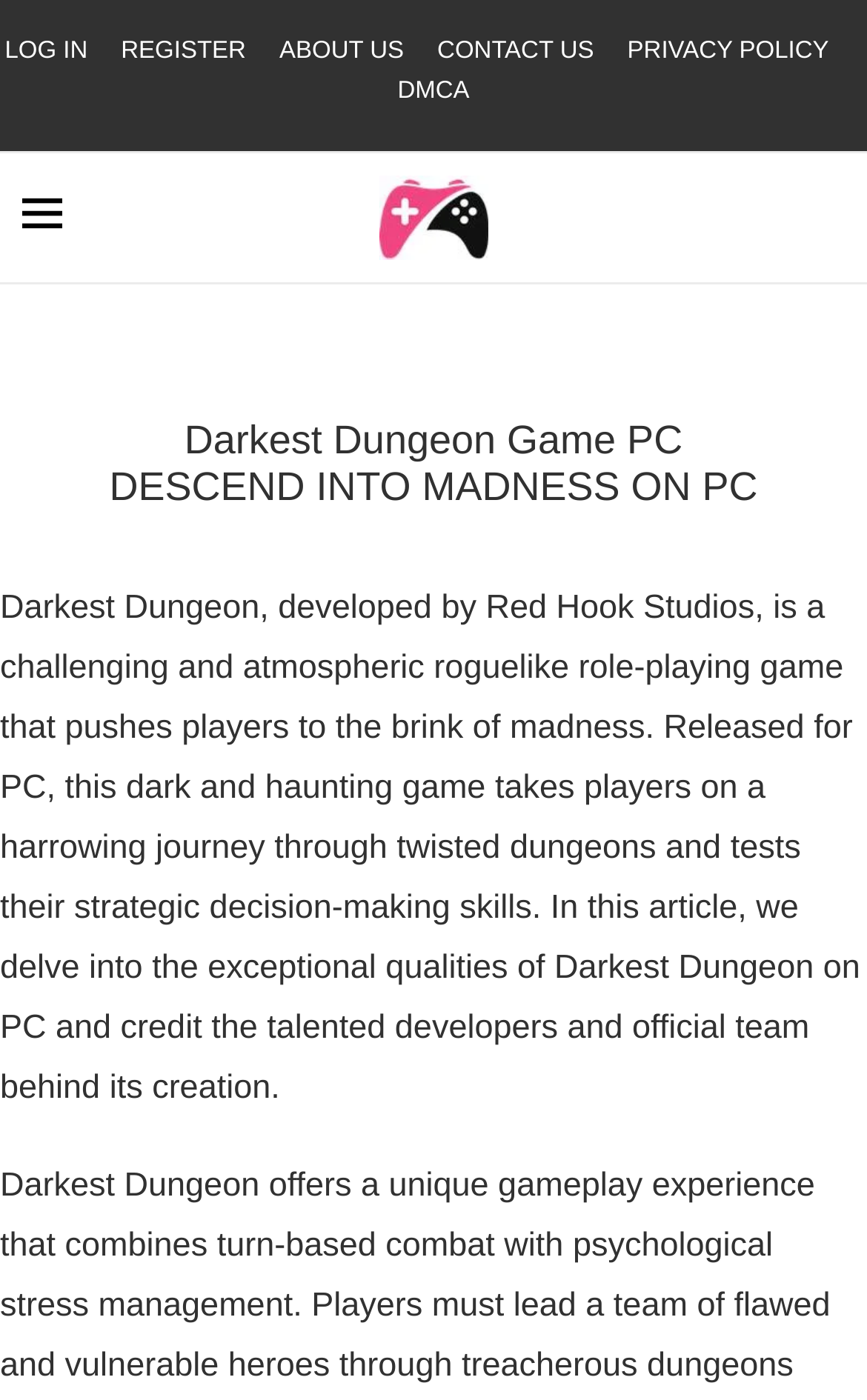What is the theme of Darkest Dungeon?
Please provide an in-depth and detailed response to the question.

The webpage describes the game as 'dark and haunting', suggesting that the game has a dark and ominous tone.